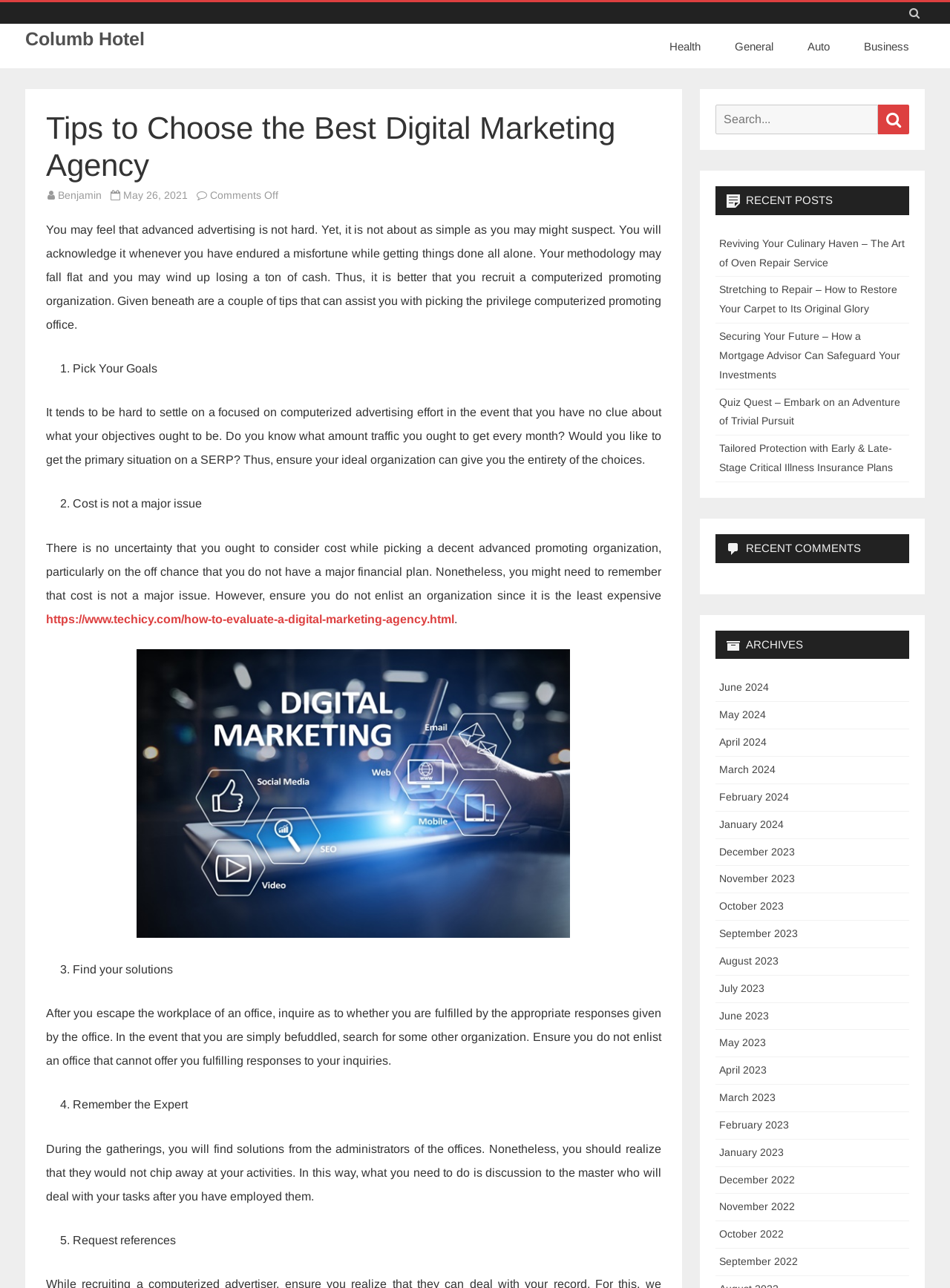Could you please study the image and provide a detailed answer to the question:
What is the date of the article?

The date of the article can be found next to the author's name 'Benjamin' which is located below the heading 'Tips to Choose the Best Digital Marketing Agency'.